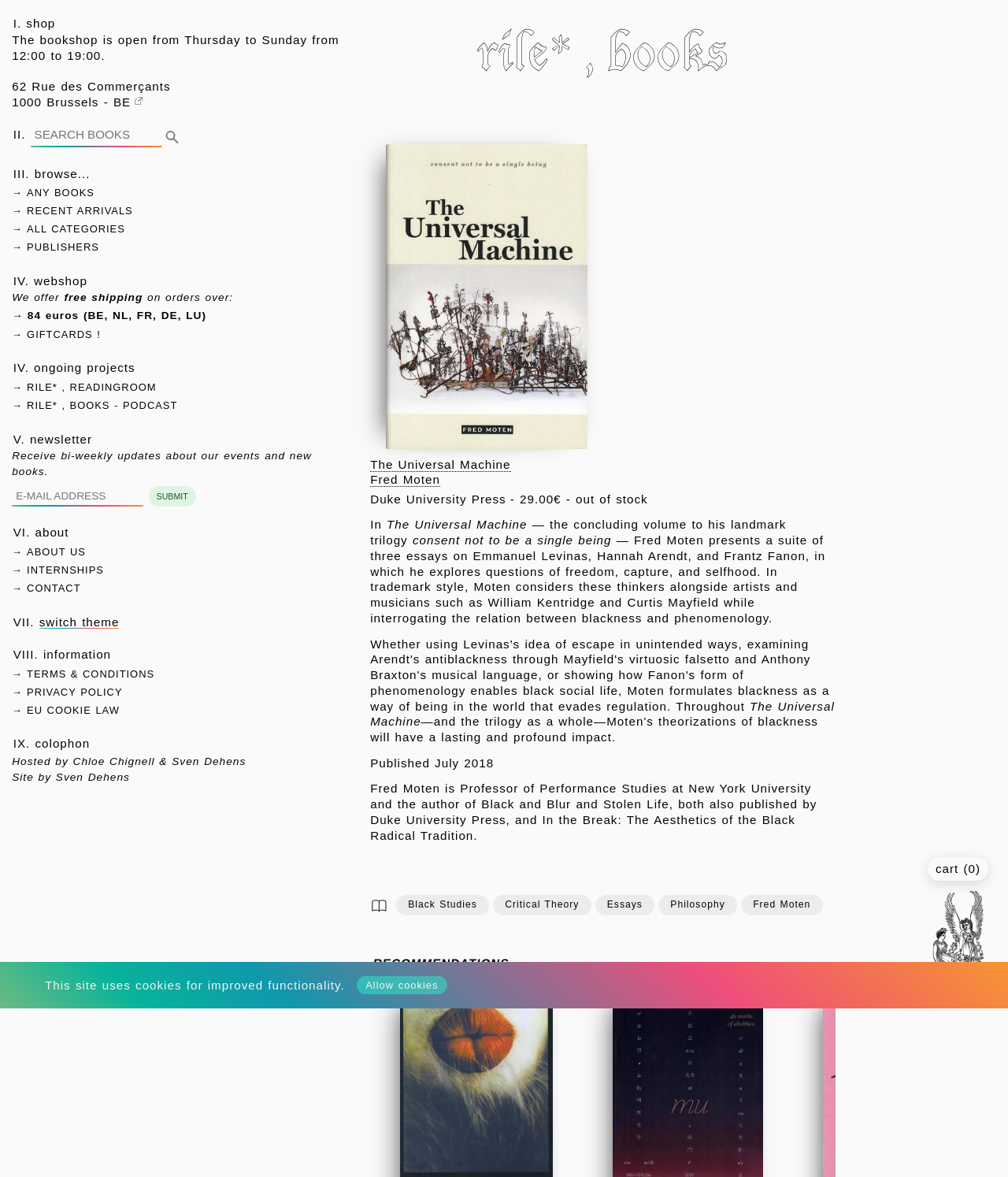Specify the bounding box coordinates for the region that must be clicked to perform the given instruction: "Browse recent arrivals".

[0.012, 0.174, 0.132, 0.184]